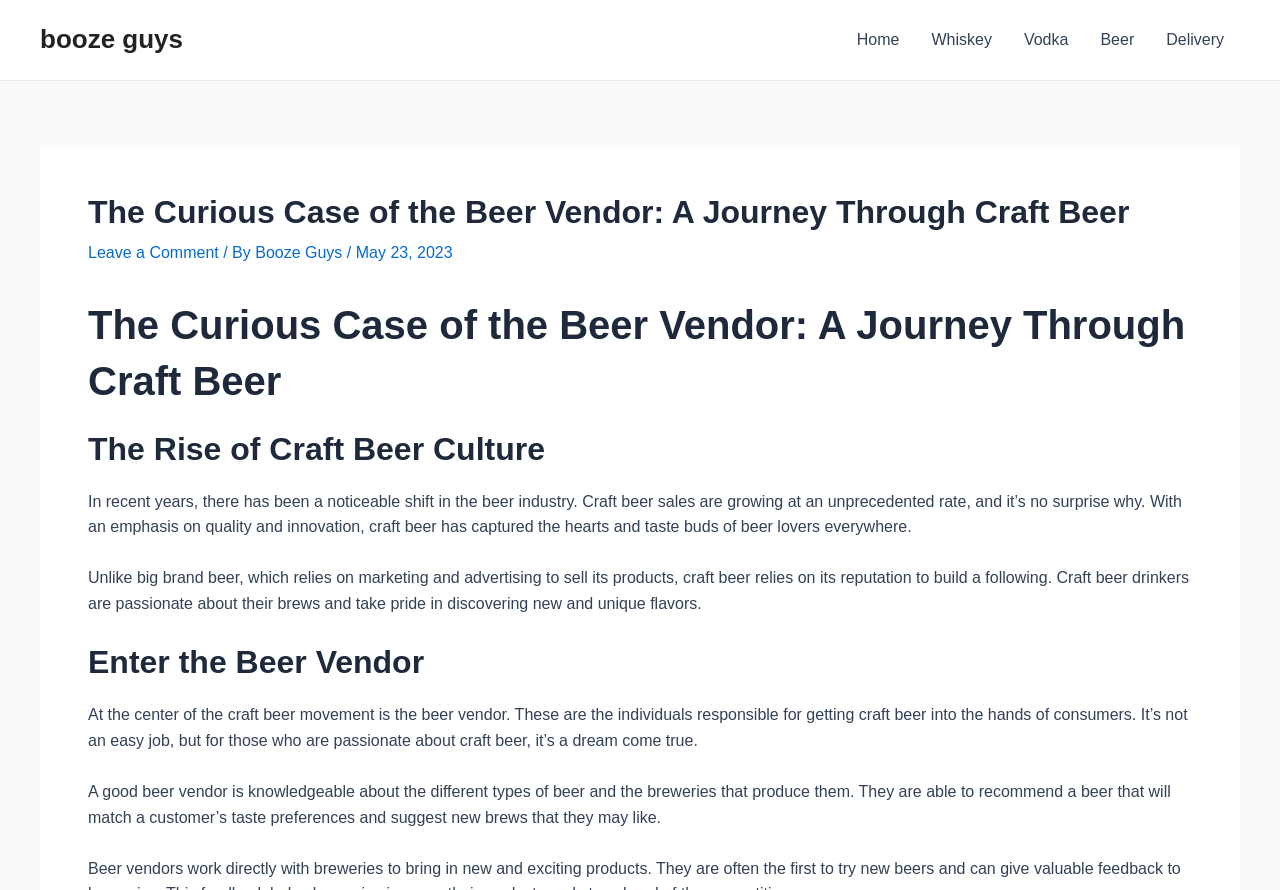Write an extensive caption that covers every aspect of the webpage.

This webpage is about the rise of craft beer culture and the role of beer vendors in the industry. At the top left corner, there is a link to the website's homepage, "booze guys". On the top right side, there is a navigation menu with links to different sections of the website, including "Home", "Whiskey", "Vodka", "Beer", and "Delivery".

Below the navigation menu, there is a header section with a heading that reads "The Curious Case of the Beer Vendor: A Journey Through Craft Beer". Next to the heading, there is a link to leave a comment and information about the author, "Booze Guys", and the date of publication, "May 23, 2023".

The main content of the webpage is divided into sections, each with its own heading. The first section is titled "The Curious Case of the Beer Vendor: A Journey Through Craft Beer" and provides an introduction to the topic. The second section is titled "The Rise of Craft Beer Culture" and discusses the growth of craft beer sales and its emphasis on quality and innovation.

The following sections, "Enter the Beer Vendor" and subsequent paragraphs, delve into the role of beer vendors in the craft beer movement. The text explains that beer vendors are responsible for getting craft beer to consumers and that they need to be knowledgeable about different types of beer and breweries. The vendors can recommend beers based on customers' taste preferences and suggest new brews.

Throughout the webpage, there are no images, but the text is organized into clear sections with headings, making it easy to follow and read.